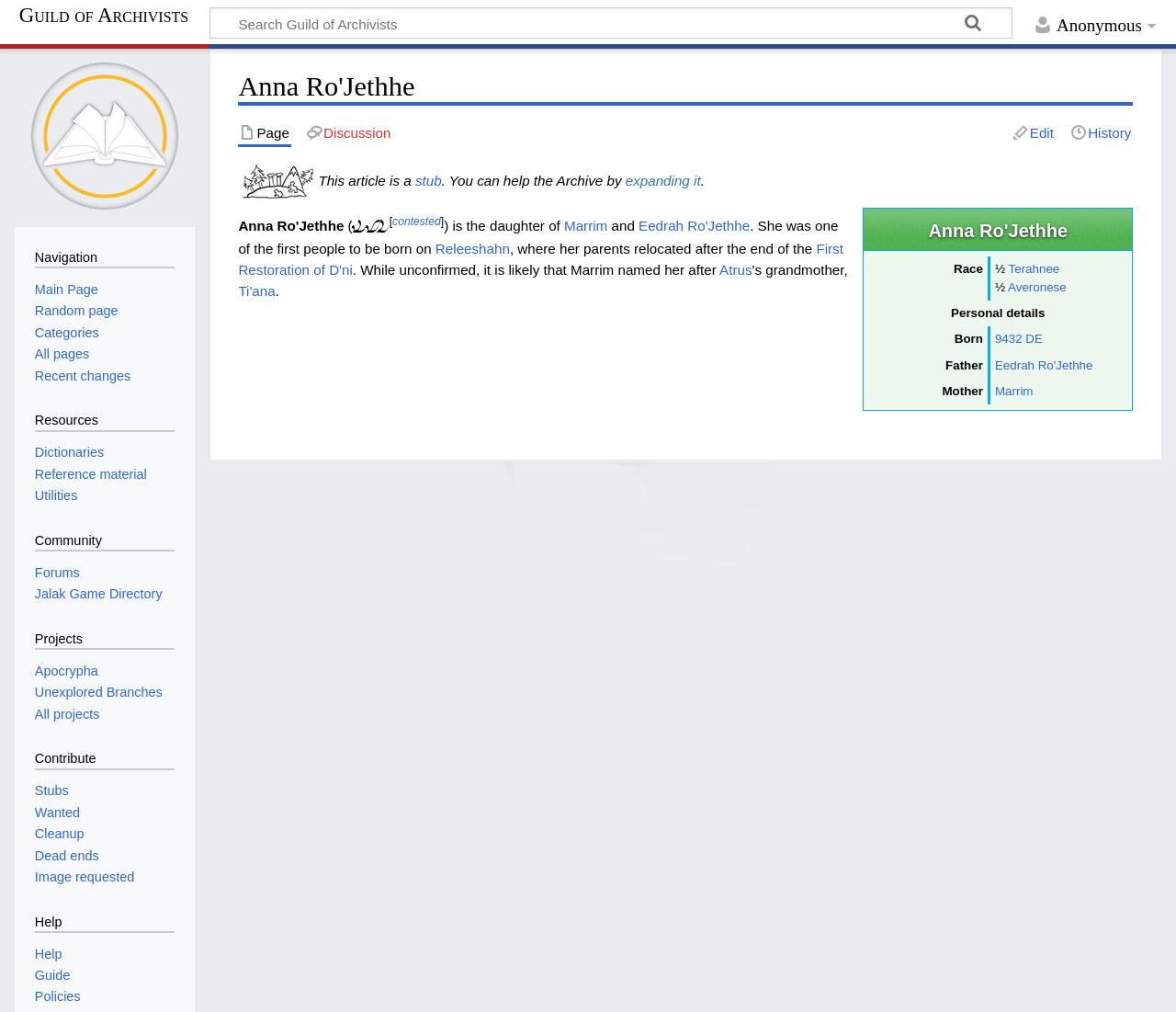Who is Anna Ro'Jethhe's father?
Refer to the image and provide a detailed answer to the question.

To find Anna Ro'Jethhe's father, I looked at the table with the caption 'Anna Ro'Jethhe' and found the row with the header 'Father'. The corresponding grid cell contains a link to 'Eedrah Ro'Jethhe', which is her father.